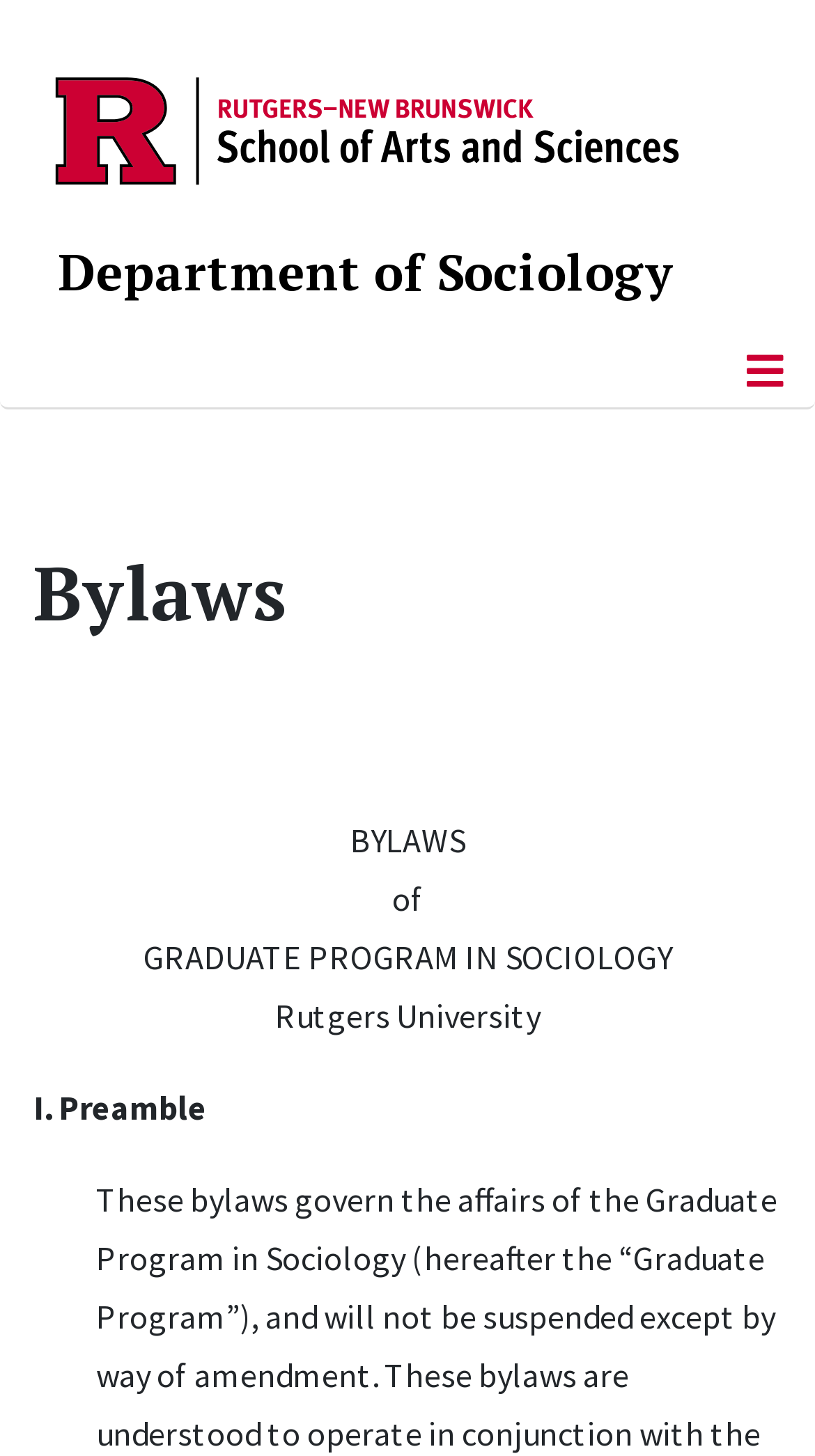Using the information shown in the image, answer the question with as much detail as possible: What is the last section of the bylaws?

The last section can be found by examining the StaticText elements and their positions on the webpage, indicating that the last section is 'I. Preamble' which is located at the bottom of the webpage.